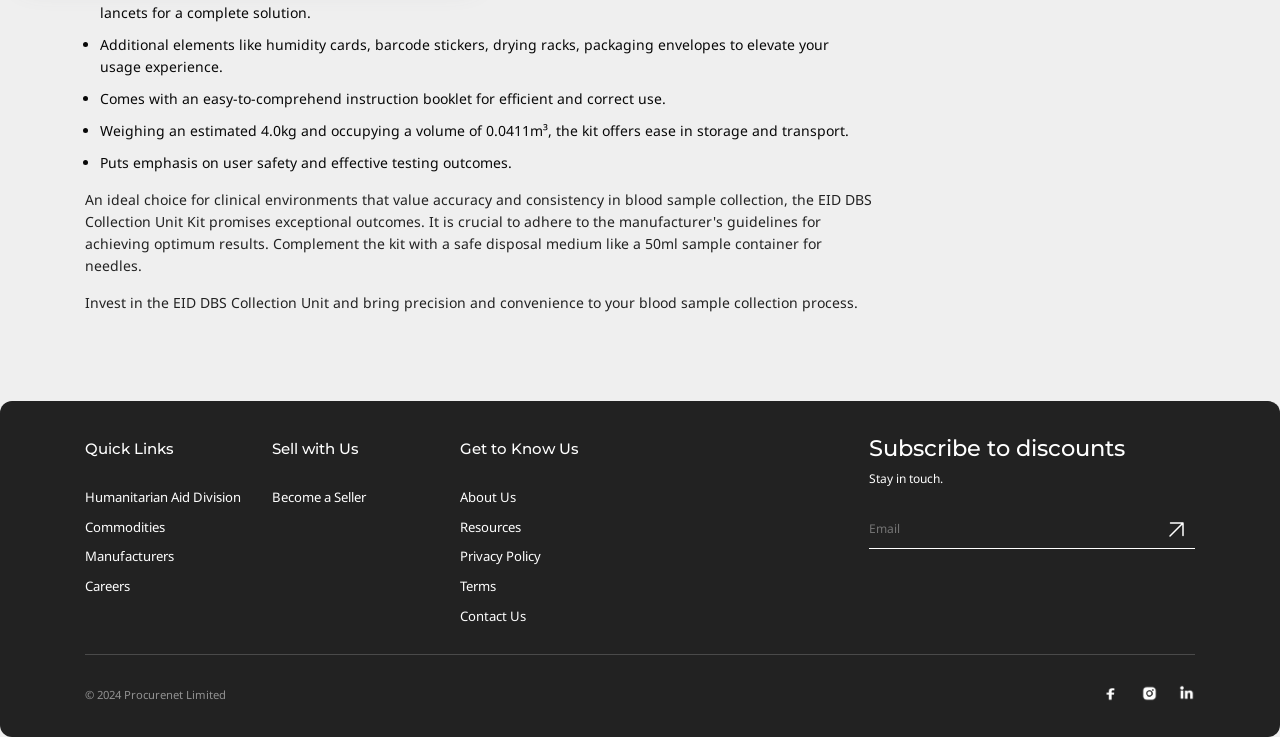What is the purpose of the instruction booklet?
Based on the screenshot, provide a one-word or short-phrase response.

Efficient and correct use